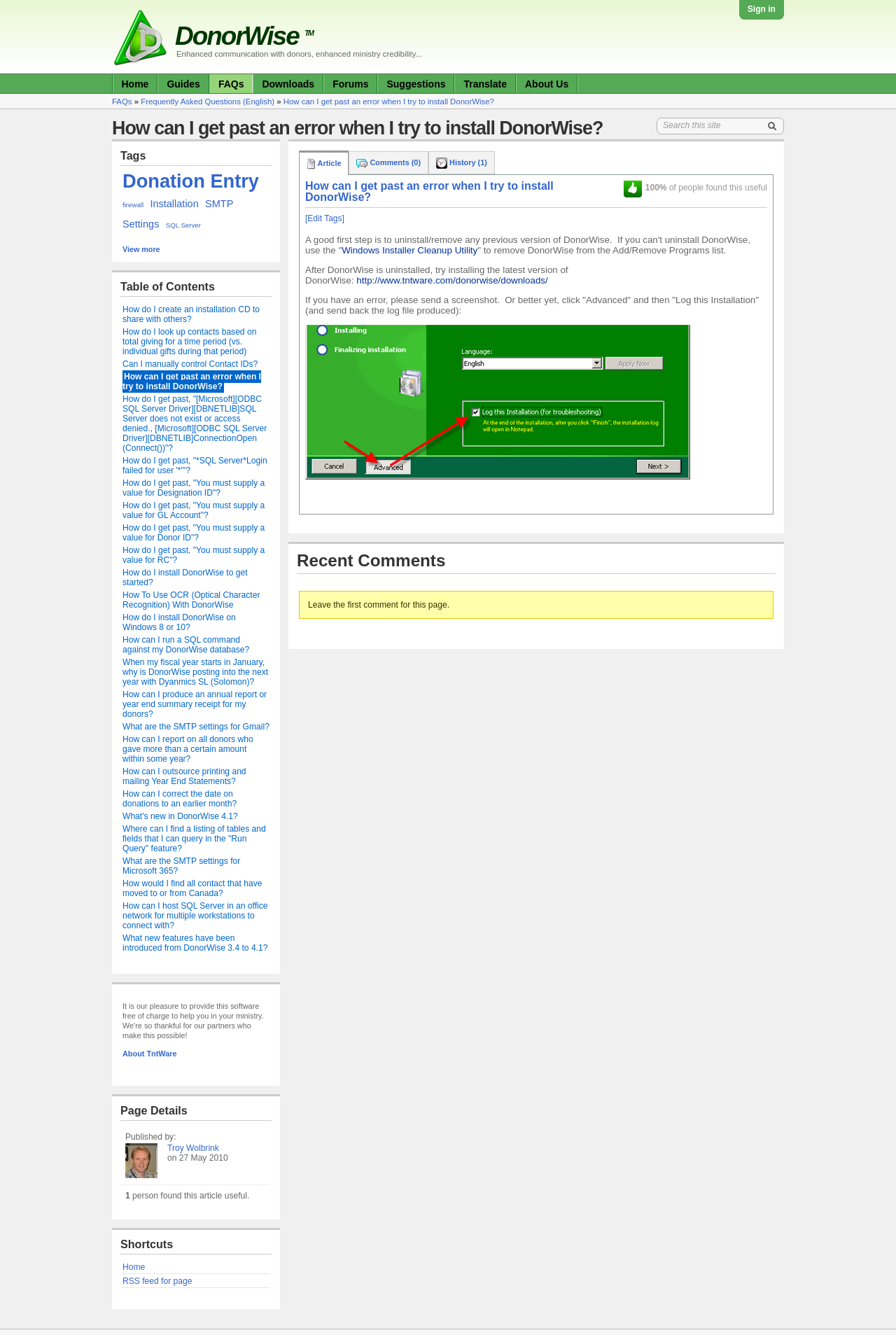How many links are there in the 'Table of Contents' section?
Please analyze the image and answer the question with as much detail as possible.

I counted the number of links in the 'Table of Contents' section by looking at the links with IDs 255 to 265, which are all located under the 'Table of Contents' heading.